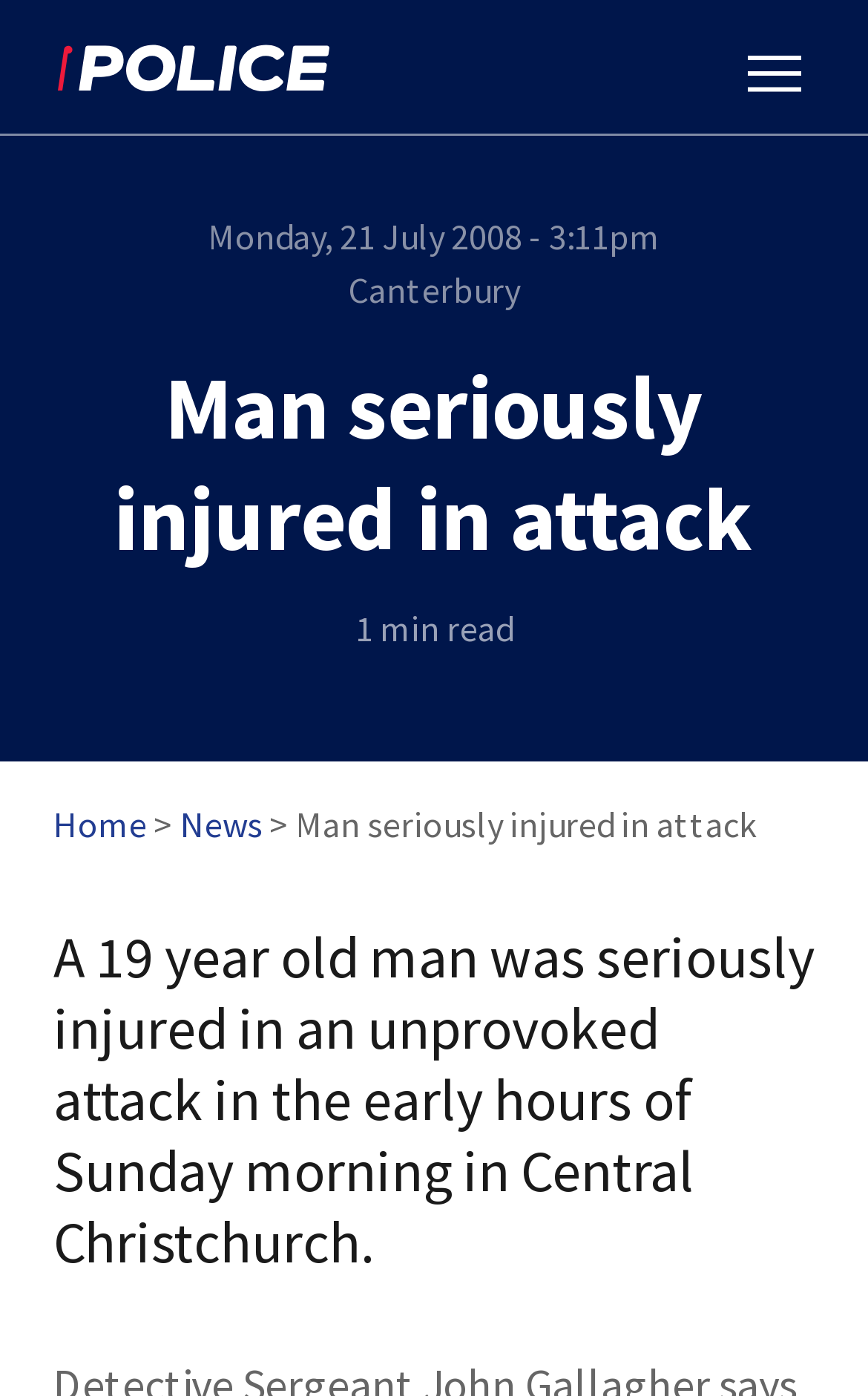What is the age of the man injured in the attack?
Look at the screenshot and provide an in-depth answer.

I found the age of the man injured in the attack by reading the text in the main content section of the webpage, which states 'A 19 year old man was seriously injured in an unprovoked attack...'. This clearly indicates the age of the man.